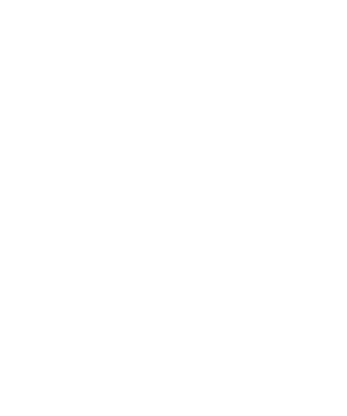What is the purpose of the rating graphic?
Please use the visual content to give a single word or phrase answer.

To reassure potential buyers